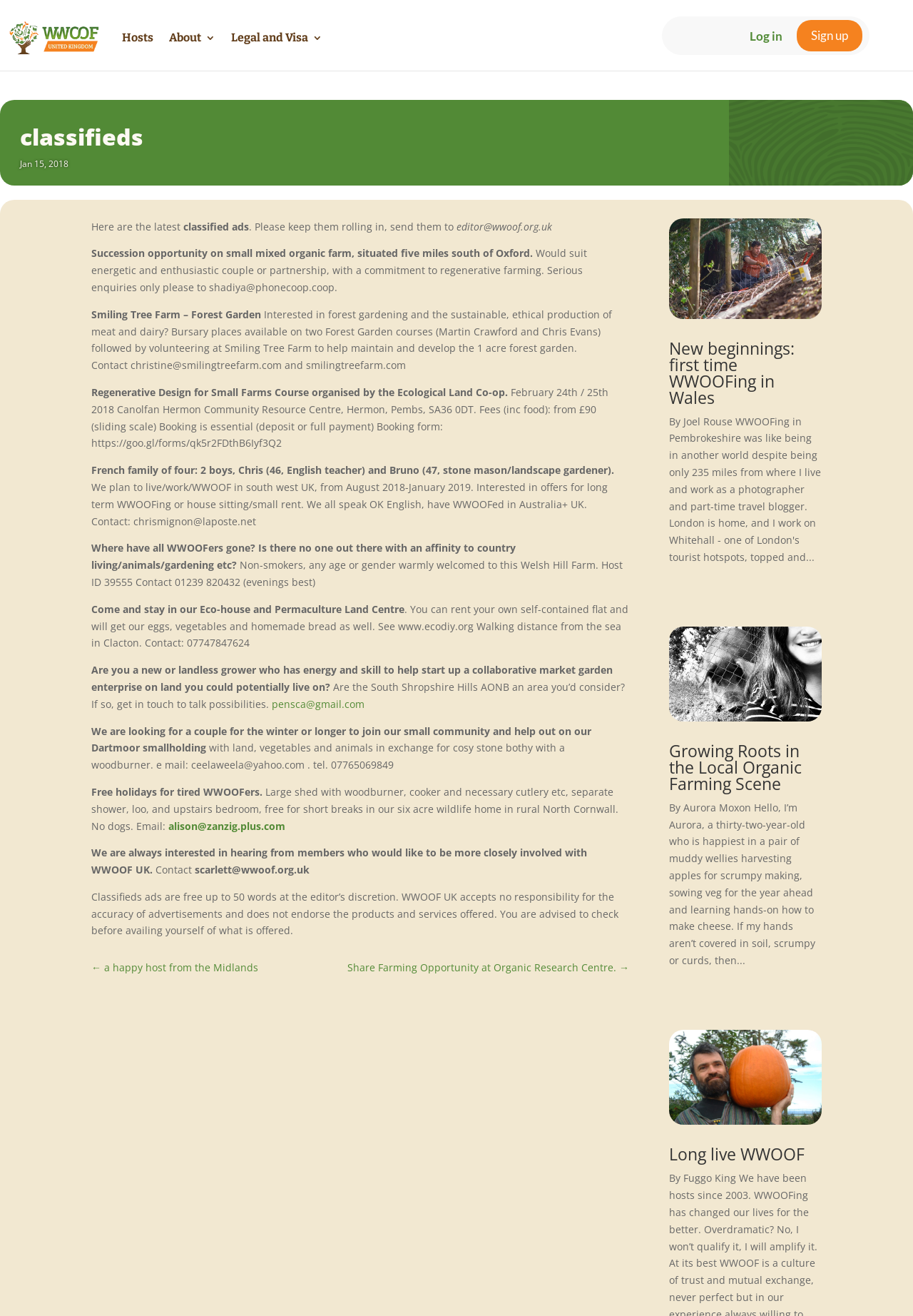Locate the coordinates of the bounding box for the clickable region that fulfills this instruction: "Click on the 'Hosts' link".

[0.133, 0.008, 0.168, 0.049]